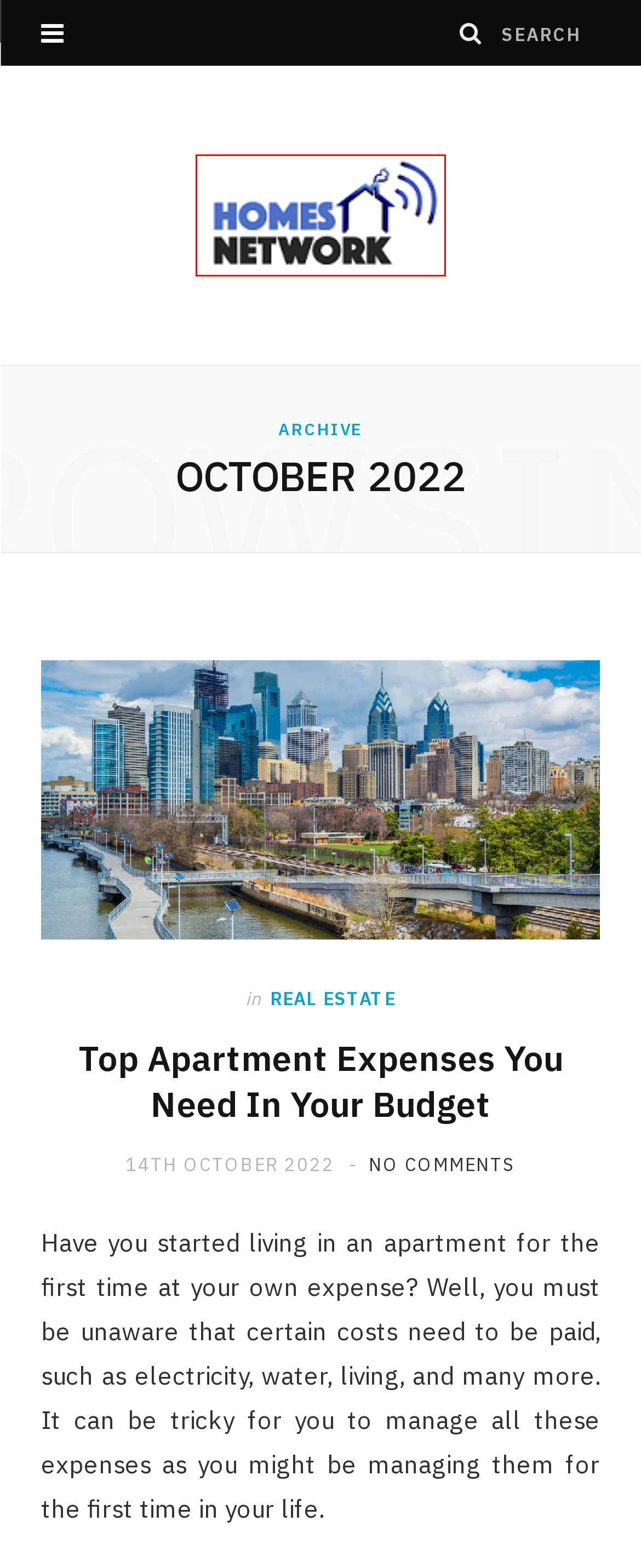Look at the screenshot of a webpage that includes a red bounding box around a UI element. Select the most appropriate webpage description that matches the page seen after clicking the highlighted element. Here are the candidates:
A. Real Estate Archives - Homes Network
B. Homes Network | Home Improvement Blog
C. Top Apartment Expenses You Need In Your Budget - Homes Network
D. August 2021 - Homes Network
E. December 2022 - Homes Network
F. October 2021 - Homes Network
G. May 2021 - Homes Network
H. December 2019 - Homes Network

B